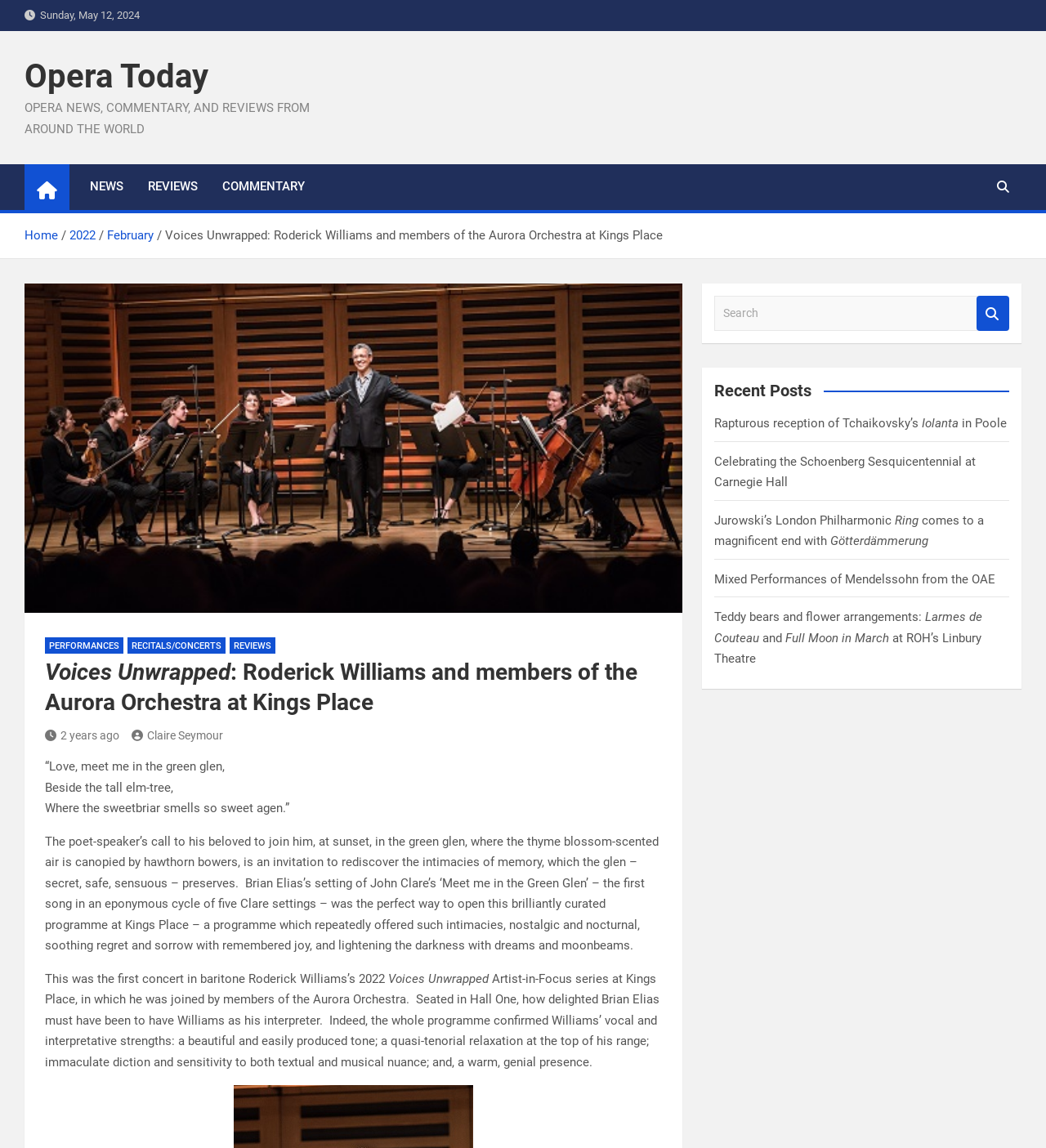Pinpoint the bounding box coordinates of the clickable element needed to complete the instruction: "Read 'Recent Posts'". The coordinates should be provided as four float numbers between 0 and 1: [left, top, right, bottom].

[0.683, 0.331, 0.965, 0.35]